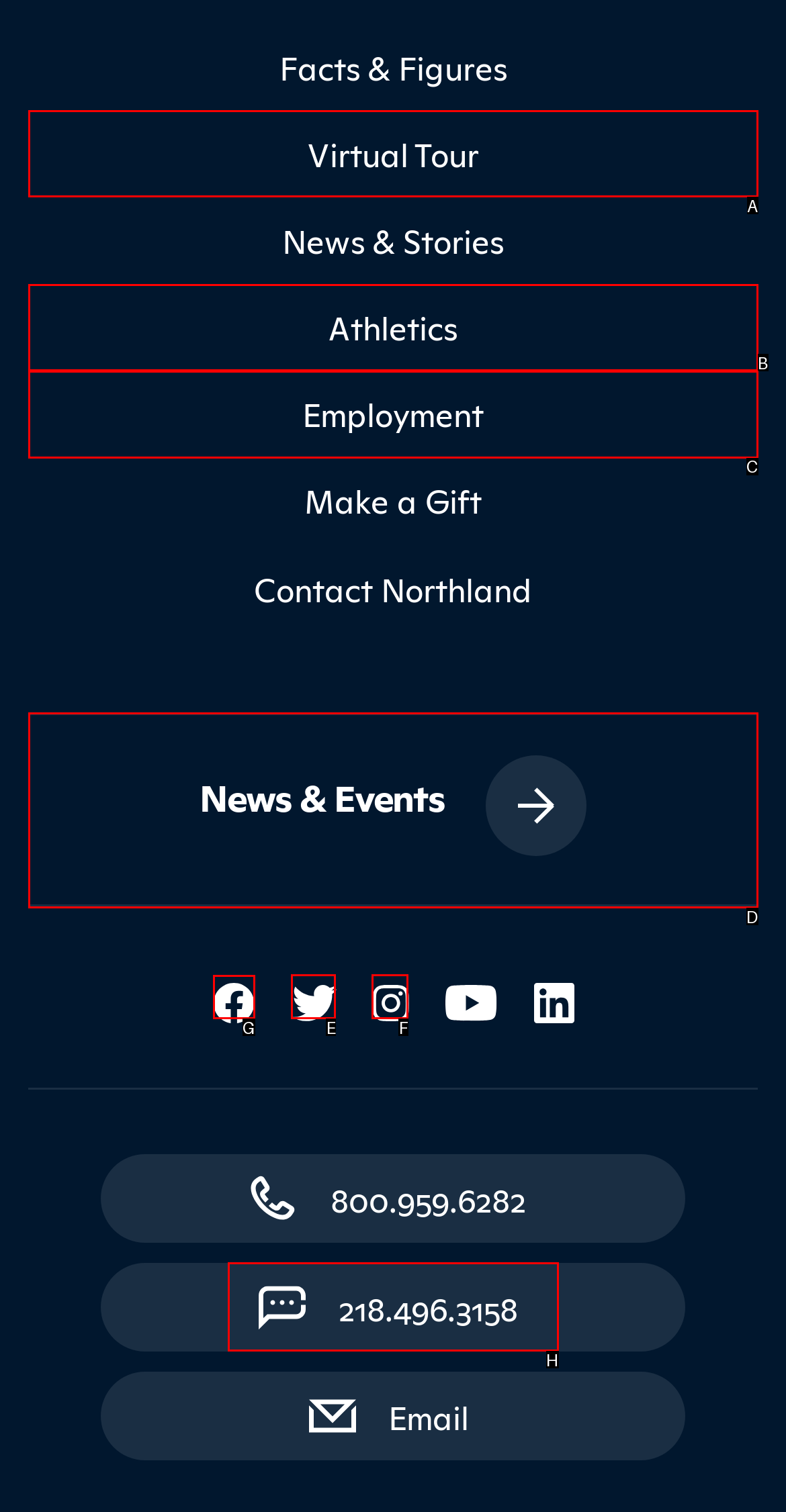Decide which UI element to click to accomplish the task: Open Facebook
Respond with the corresponding option letter.

G